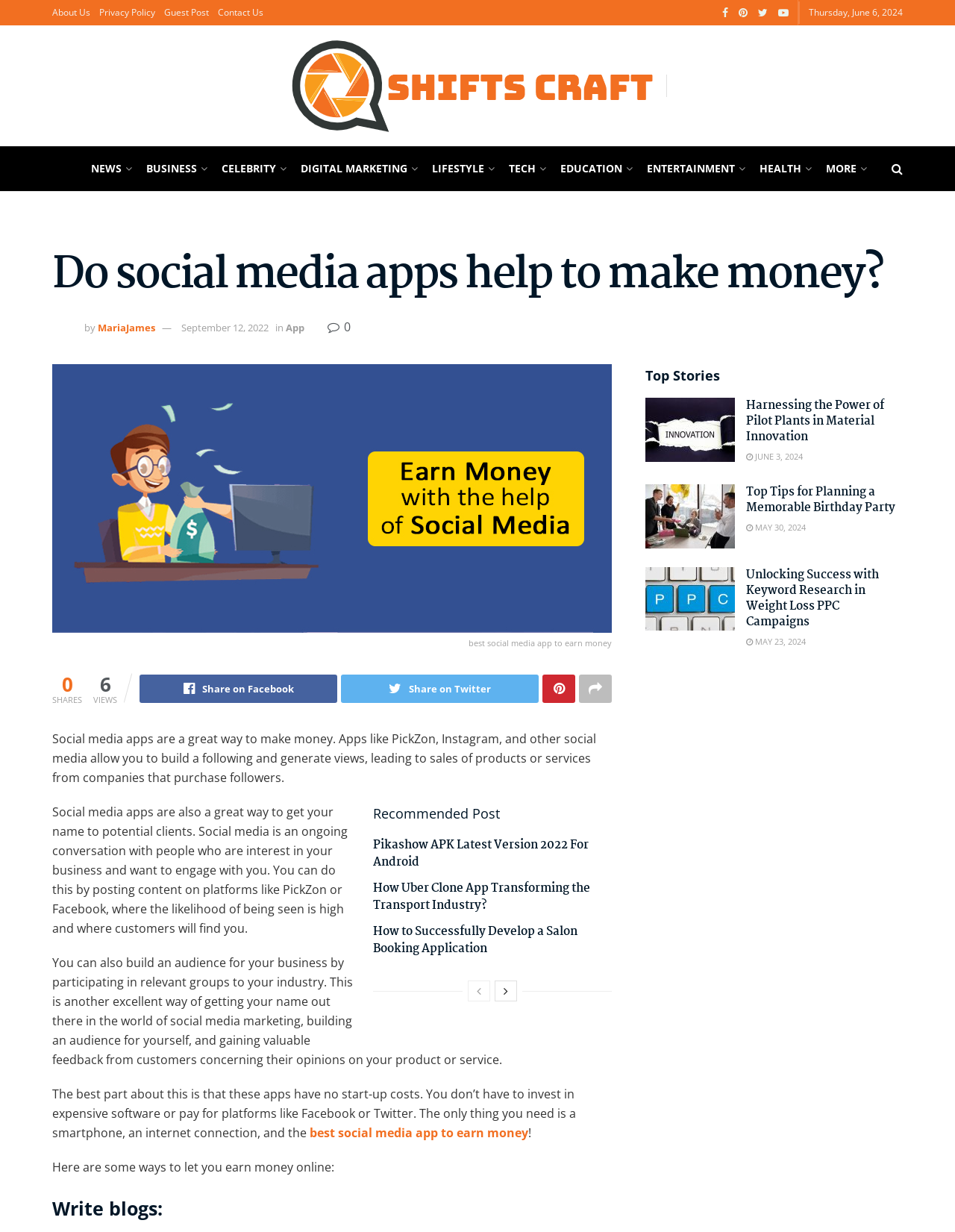Find the bounding box coordinates for the area that must be clicked to perform this action: "Click on About Us".

[0.055, 0.0, 0.095, 0.021]